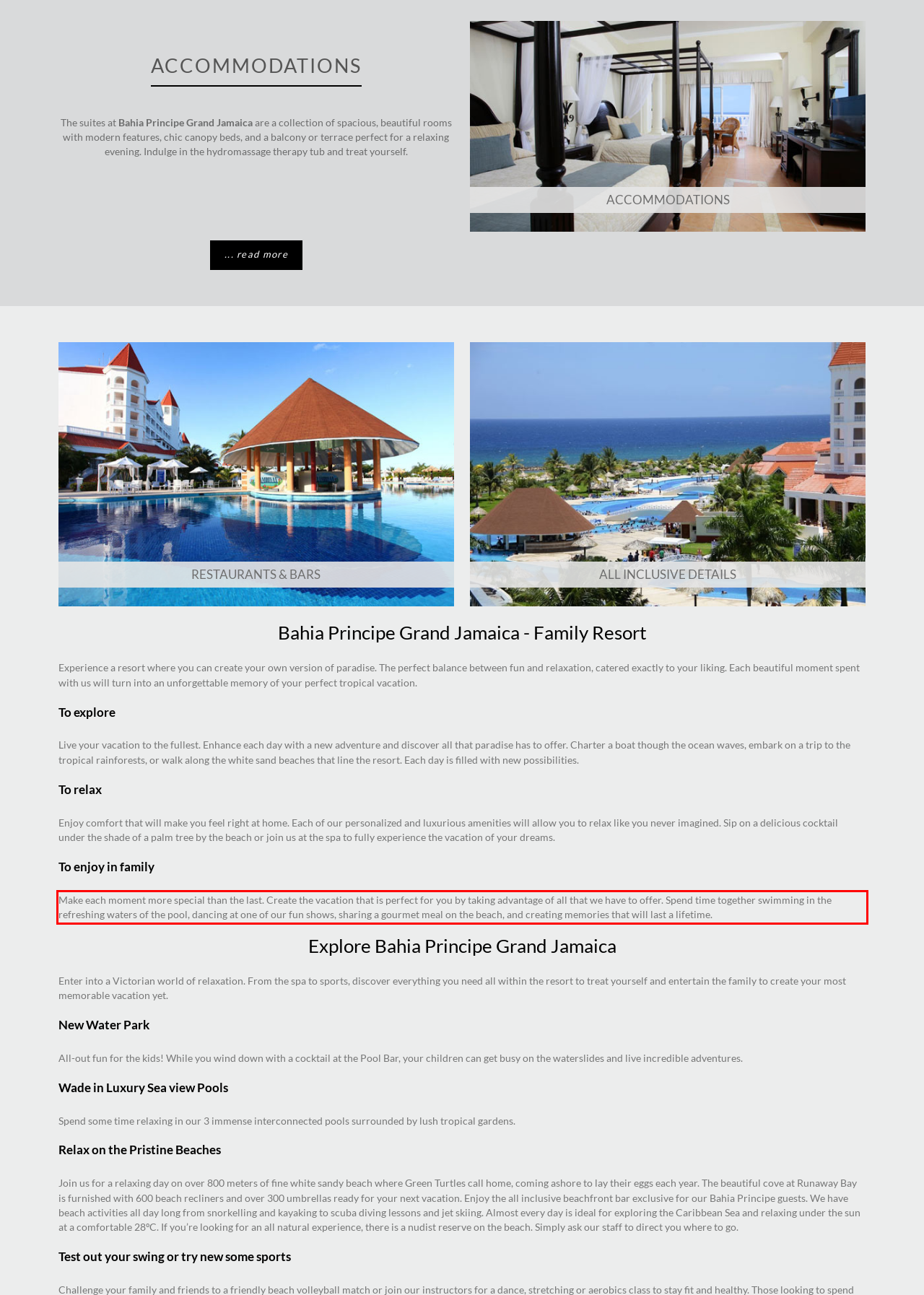Given a screenshot of a webpage containing a red bounding box, perform OCR on the text within this red bounding box and provide the text content.

Make each moment more special than the last. Create the vacation that is perfect for you by taking advantage of all that we have to offer. Spend time together swimming in the refreshing waters of the pool, dancing at one of our fun shows, sharing a gourmet meal on the beach, and creating memories that will last a lifetime.